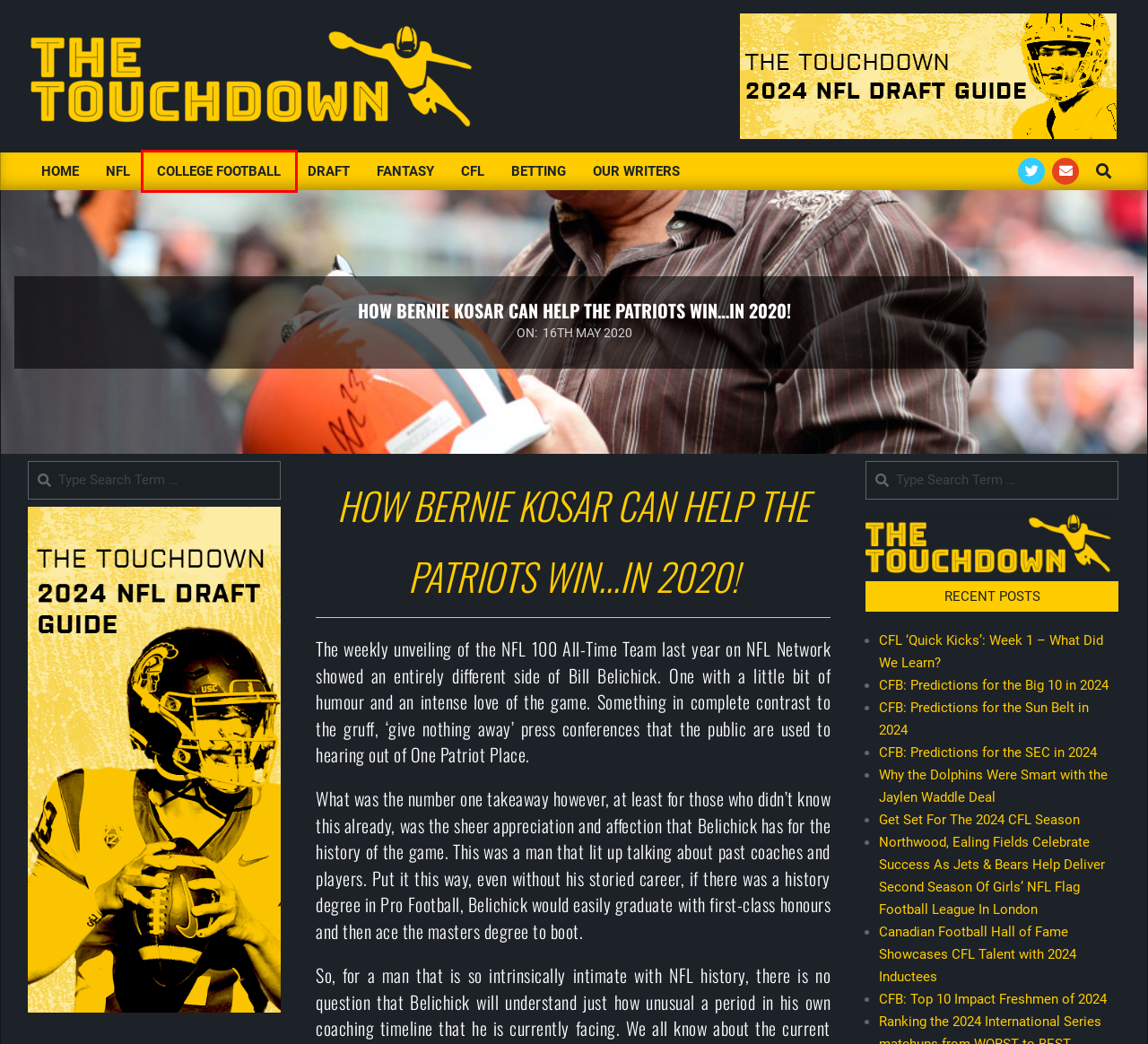You have been given a screenshot of a webpage with a red bounding box around a UI element. Select the most appropriate webpage description for the new webpage that appears after clicking the element within the red bounding box. The choices are:
A. CFB: Top 10 Impact Freshmen of 2024 - The Touchdown
B. Our Writers - The Touchdown
C. CFL 'Quick Kicks': Week 1 - What Did We Learn? - The Touchdown
D. College Football - The Touchdown
E. CFB: Predictions for the SEC in 2024 - The Touchdown
F. CFL - The Touchdown
G. CFB: Predictions for the Big 10 in 2024 - The Touchdown
H. Get Set For The 2024 CFL Season - The Touchdown

D